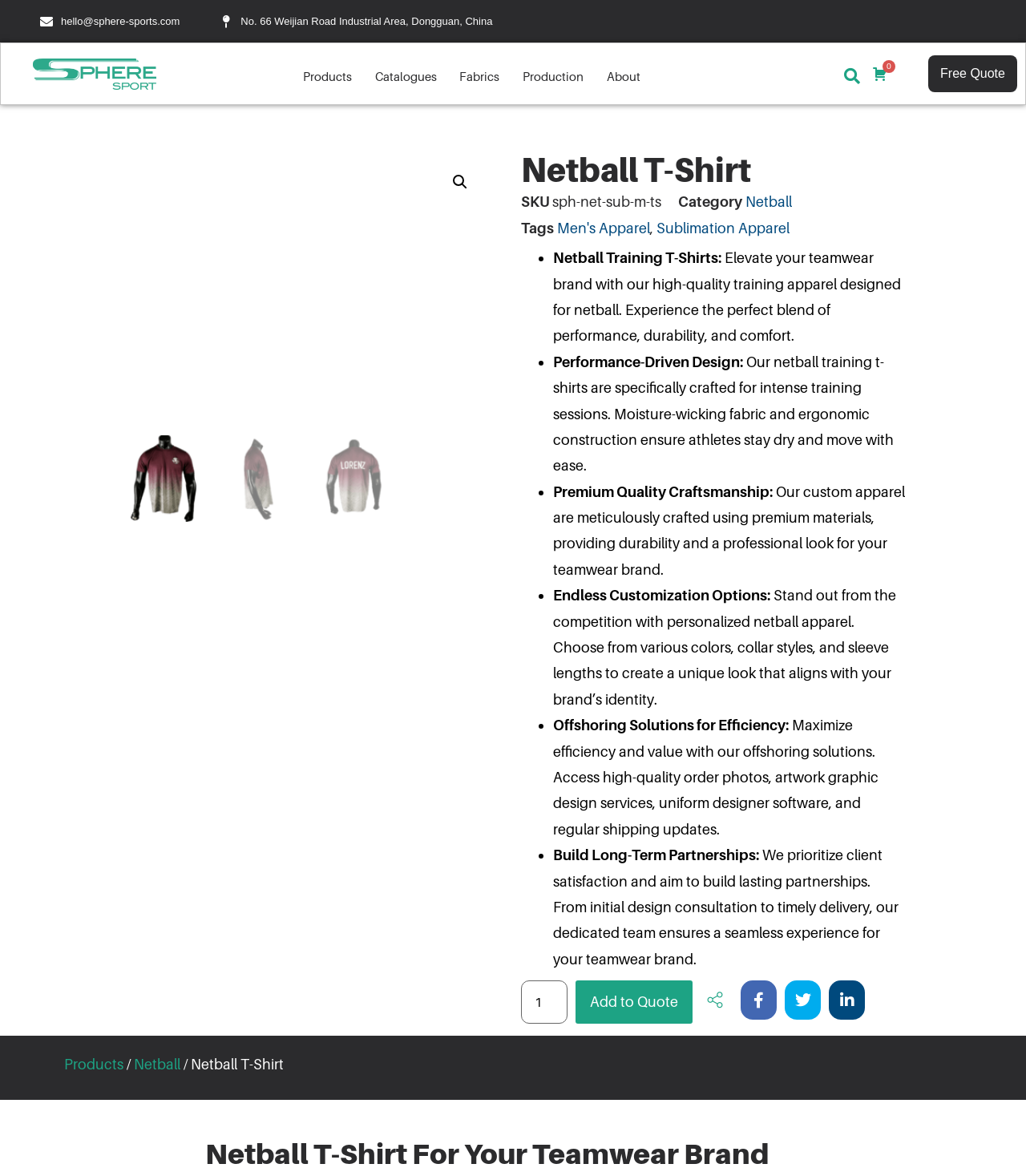Write a detailed summary of the webpage.

This webpage is about custom training t-shirts, specifically netball training t-shirts, for teamwear brands. At the top, there are several links to different sections of the website, including "Products", "Catalogues", "Fabrics", "Production", and "About". Below these links, there are two large images, one of a netball training t-shirt and another of a training t-shirt. 

To the left of these images, there is a heading "Netball T-Shirt" and some product information, including the SKU, category, and tags. Below this, there are several bullet points highlighting the features of the netball training t-shirts, including performance-driven design, premium quality craftsmanship, endless customization options, offshoring solutions for efficiency, and the ability to build long-term partnerships.

To the right of the images, there is a section to add the product to a quote, with a spin button to select the product quantity. There are also social sharing links below this section. 

At the bottom of the page, there is a breadcrumb navigation menu, showing the path from the "Products" page to the current "Netball T-Shirt" page. Finally, there is a heading "Netball T-Shirt For Your Teamwear Brand" at the very bottom of the page.